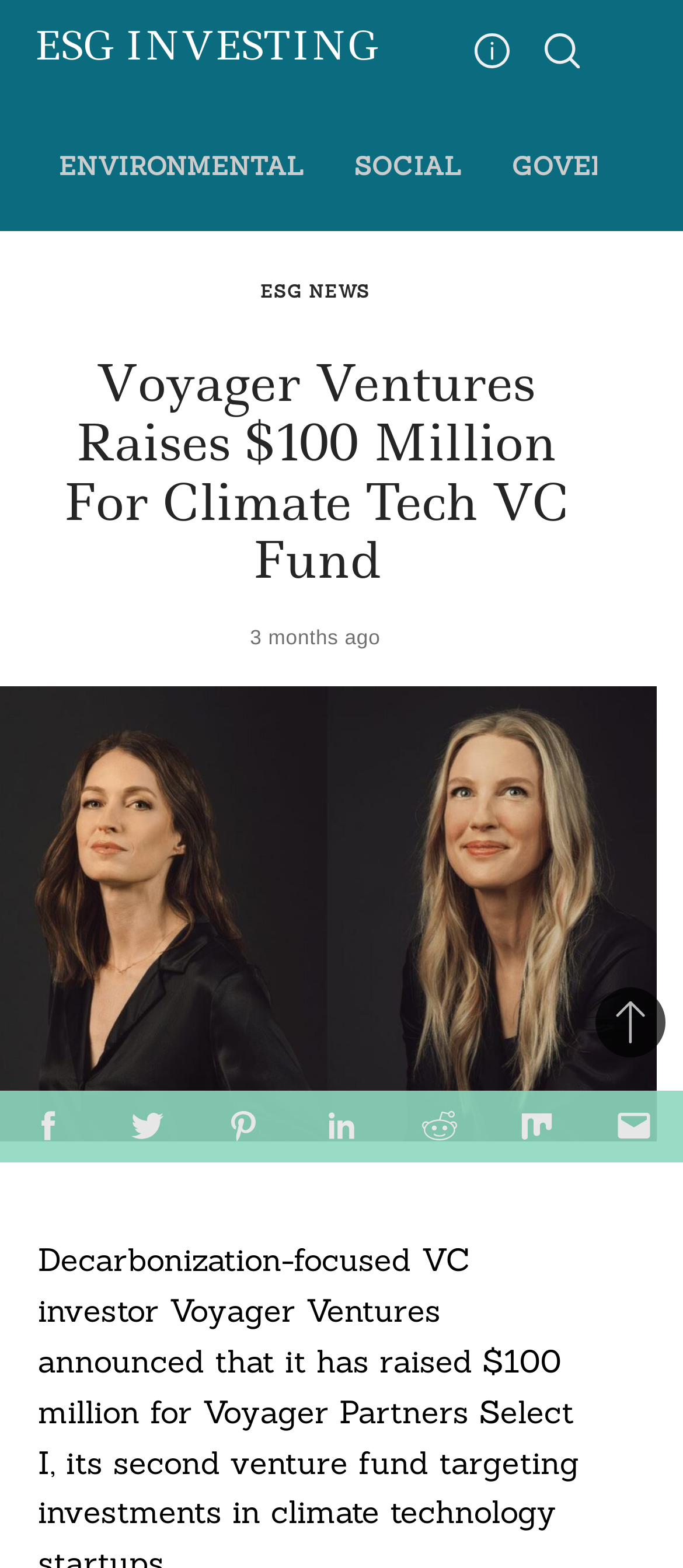Please determine the bounding box coordinates of the element's region to click for the following instruction: "Read ESG NEWS".

[0.381, 0.178, 0.542, 0.196]